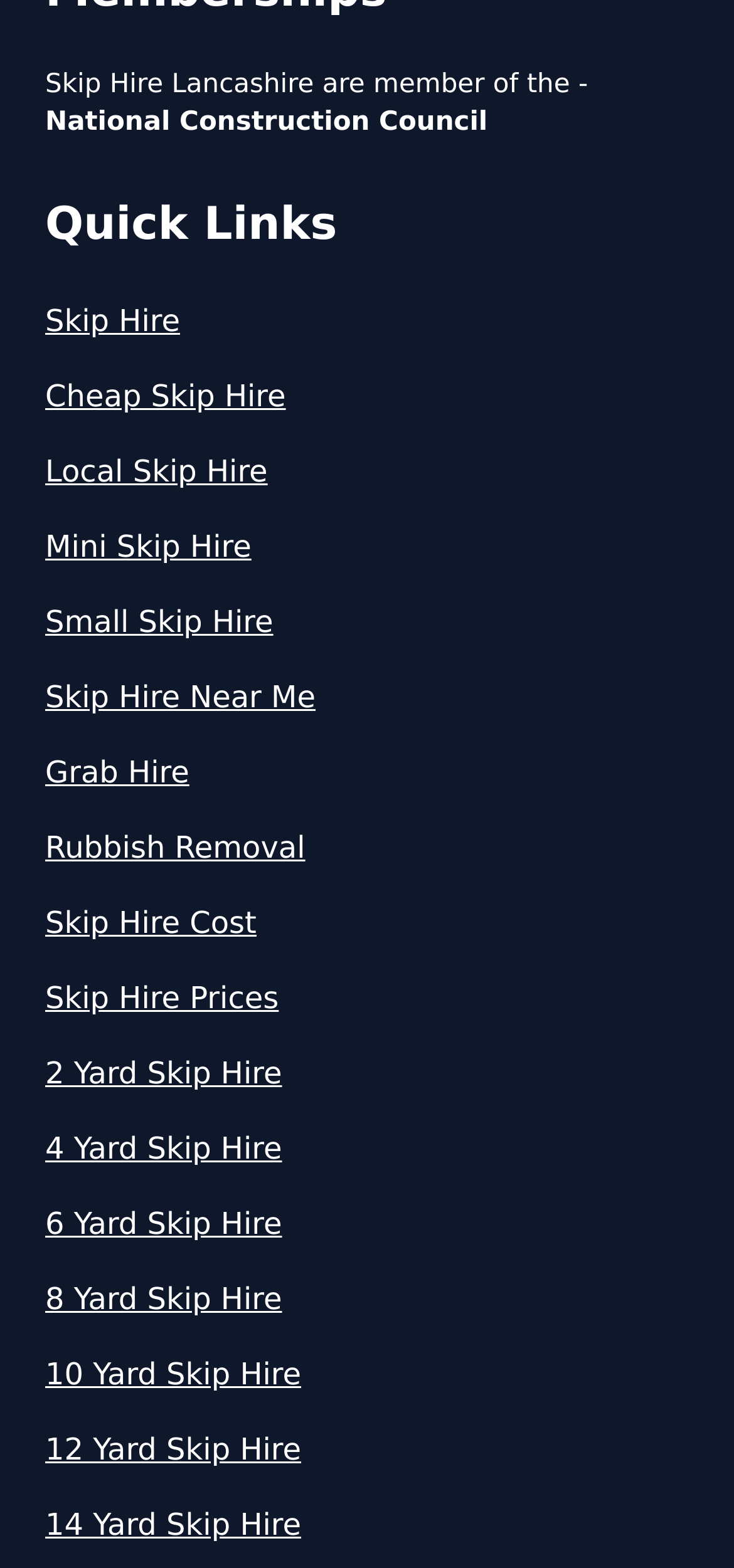Locate the bounding box coordinates of the segment that needs to be clicked to meet this instruction: "Check Skip Hire Cost".

[0.062, 0.575, 0.938, 0.603]